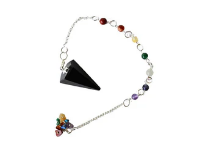What is the purpose of the beads on the chain?
Refer to the screenshot and respond with a concise word or phrase.

Representing the seven chakras